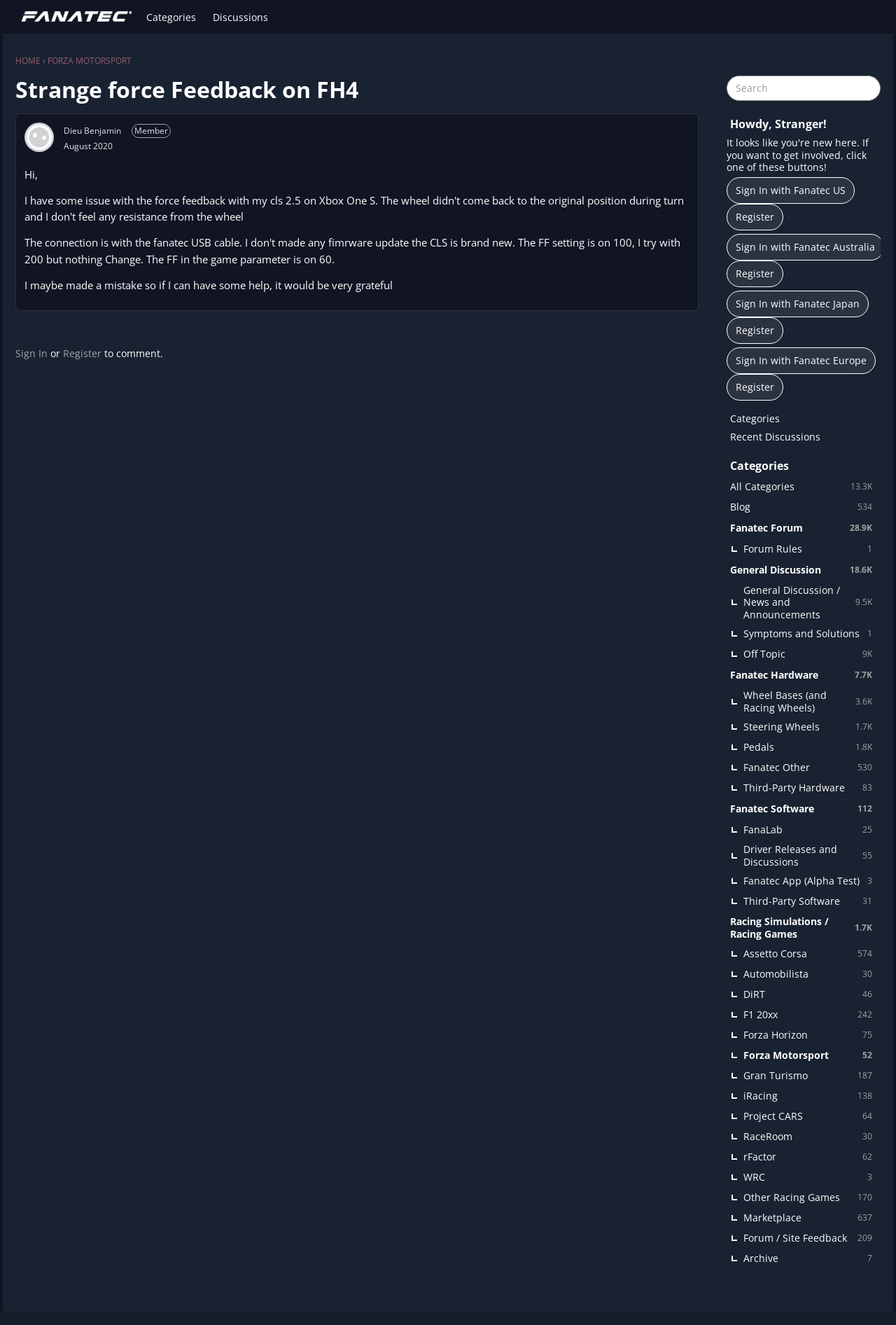Find the bounding box coordinates of the clickable region needed to perform the following instruction: "Go to the Fanatec Forum homepage". The coordinates should be provided as four float numbers between 0 and 1, i.e., [left, top, right, bottom].

[0.017, 0.004, 0.154, 0.022]